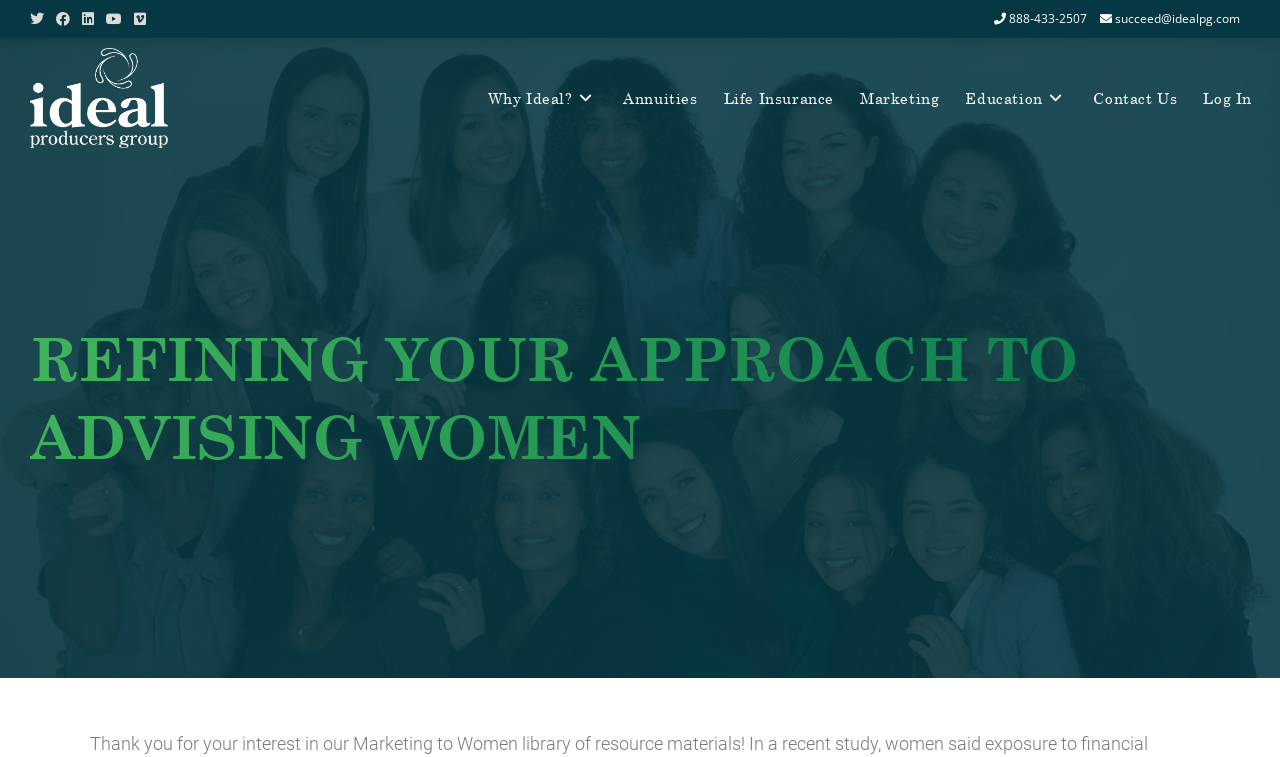Locate the bounding box coordinates of the UI element described by: "alt="Ideal Producers Group"". The bounding box coordinates should consist of four float numbers between 0 and 1, i.e., [left, top, right, bottom].

[0.023, 0.114, 0.131, 0.139]